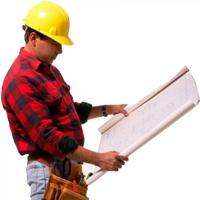Break down the image and describe every detail you can observe.

The image depicts a construction worker clad in a red and black checkered shirt, wearing a yellow hard hat. He is intently examining a set of blueprints or plans, showcasing his engagement in a building project or renovation task. With tools visible on his belt, this worker embodies the spirit of professionalism and readiness to tackle challenges in the construction industry. His focused demeanor emphasizes the importance of careful planning and attention to detail in ensuring successful project execution. This visual aligns with the topic of home improvement and guidance on hiring contractors, as presented in the adjacent article about the significance of choosing the right professional for construction and renovation needs.